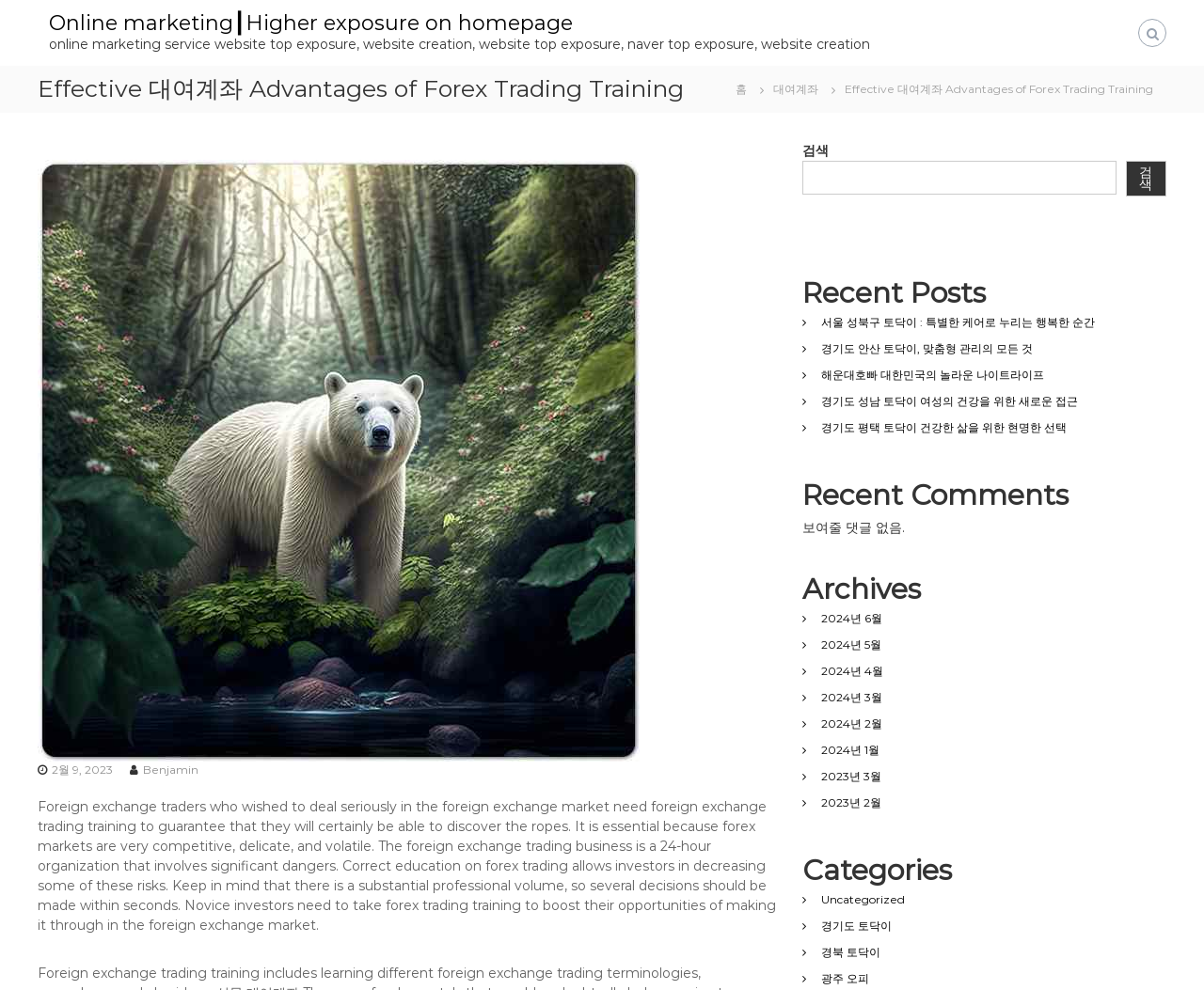What is the purpose of the search box?
Respond to the question with a well-detailed and thorough answer.

The search box is located at the top right corner of the webpage, and it allows users to search for specific content within the website. This is evident from the presence of a search icon and a text input field.